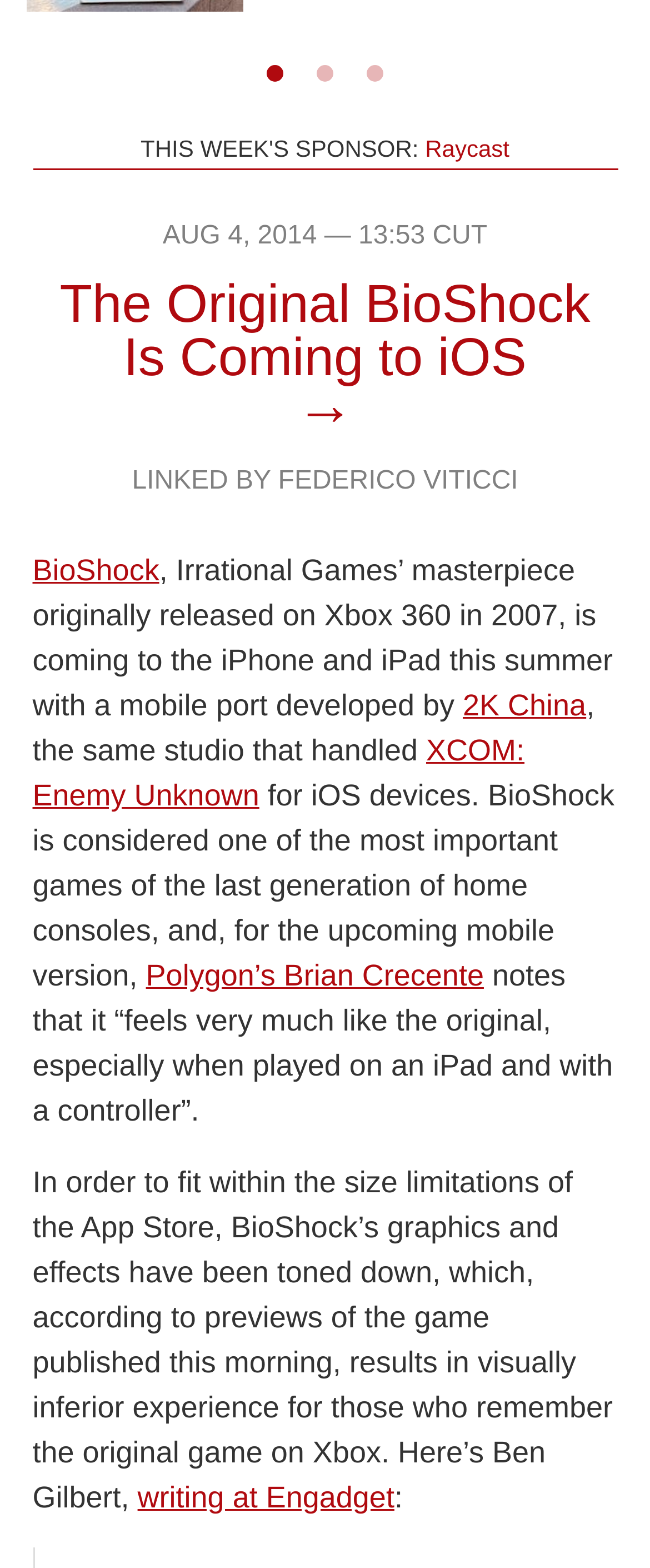Determine the bounding box for the UI element as described: "Tweet". The coordinates should be represented as four float numbers between 0 and 1, formatted as [left, top, right, bottom].

None